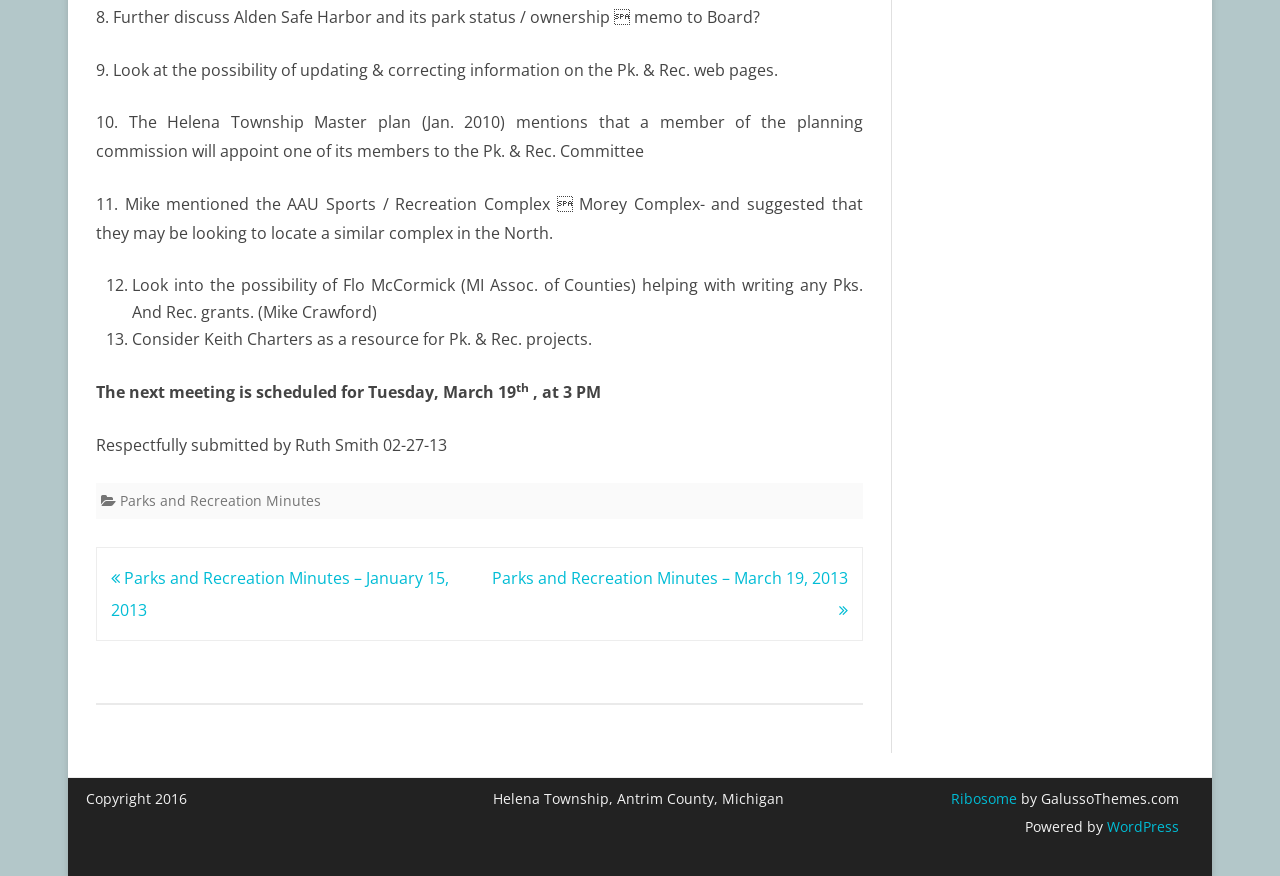What is the name of the association mentioned in the minutes?
Based on the screenshot, give a detailed explanation to answer the question.

I found the answer by looking at the text 'Look into the possibility of Flo McCormick (MI Assoc. of Counties) helping with writing any Pks. And Rec. grants. (Mike Crawford)' which is located in the middle of the page.